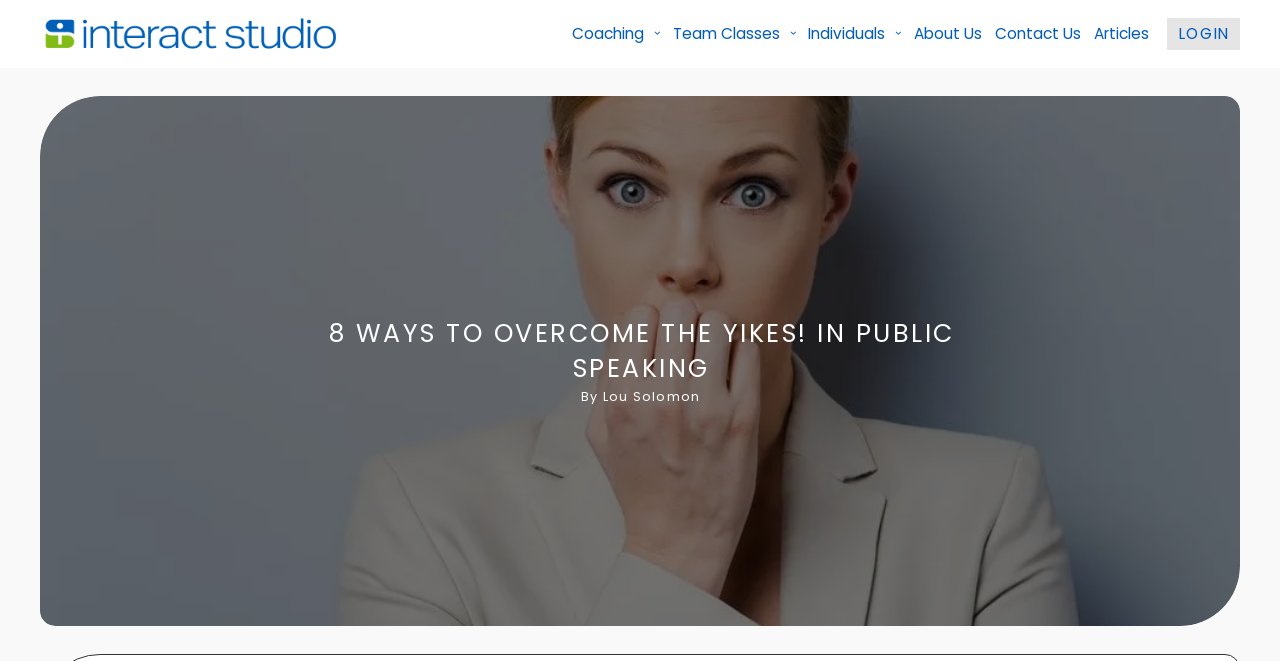How many links are in the top navigation bar?
Using the visual information, respond with a single word or phrase.

7